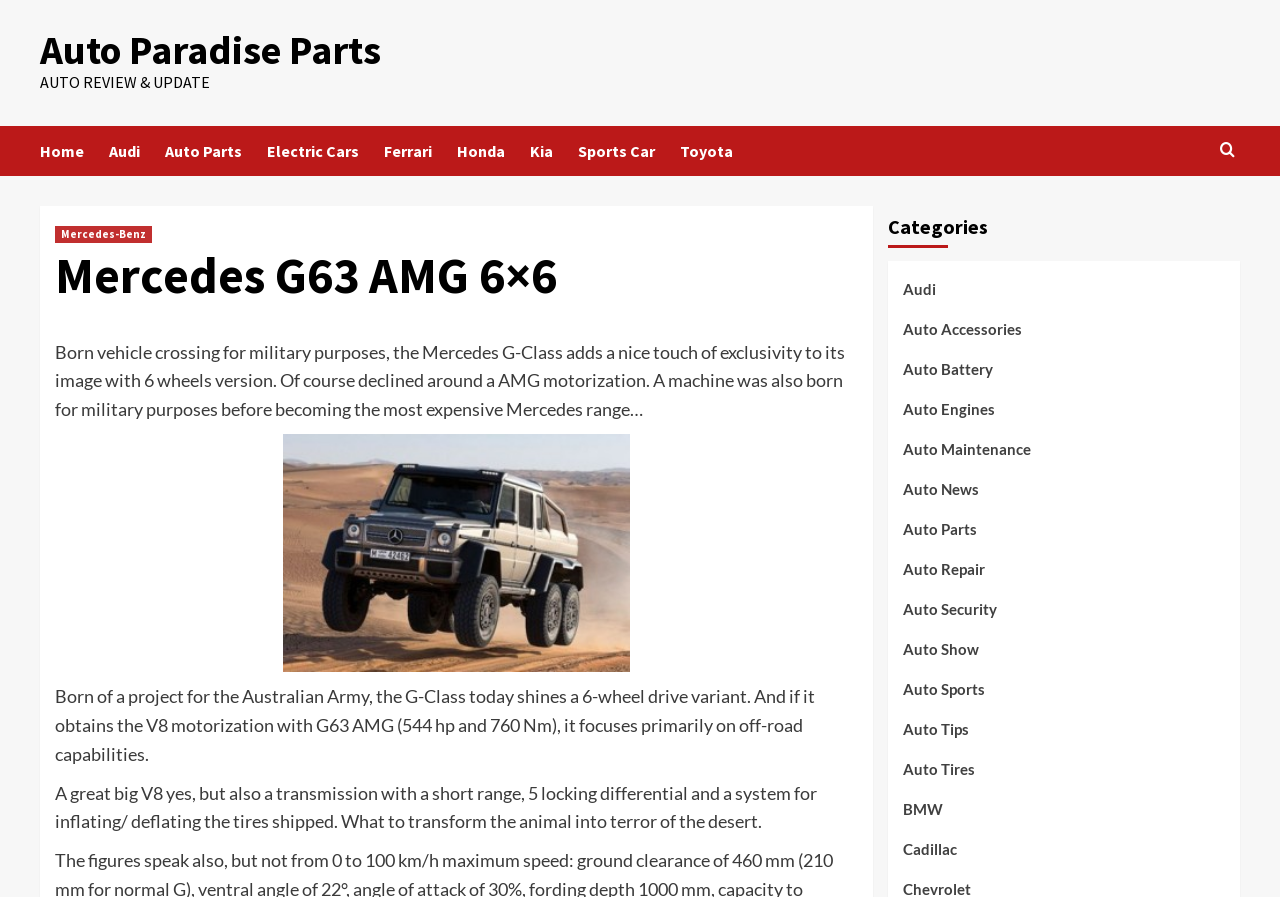Find the bounding box coordinates for the UI element that matches this description: "BMW".

[0.705, 0.888, 0.736, 0.932]